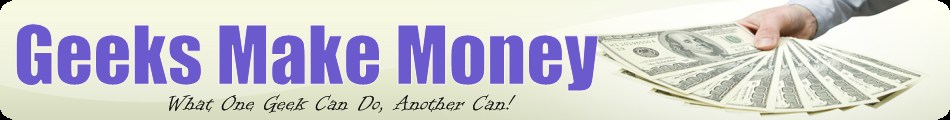Can you give a comprehensive explanation to the question given the content of the image?
What font style is the phrase below the title?

The phrase 'What One Geek Can Do, Another Can!' is displayed in a stylish italic font, as mentioned in the caption, which encourages a sense of community and shared success among innovative individuals.